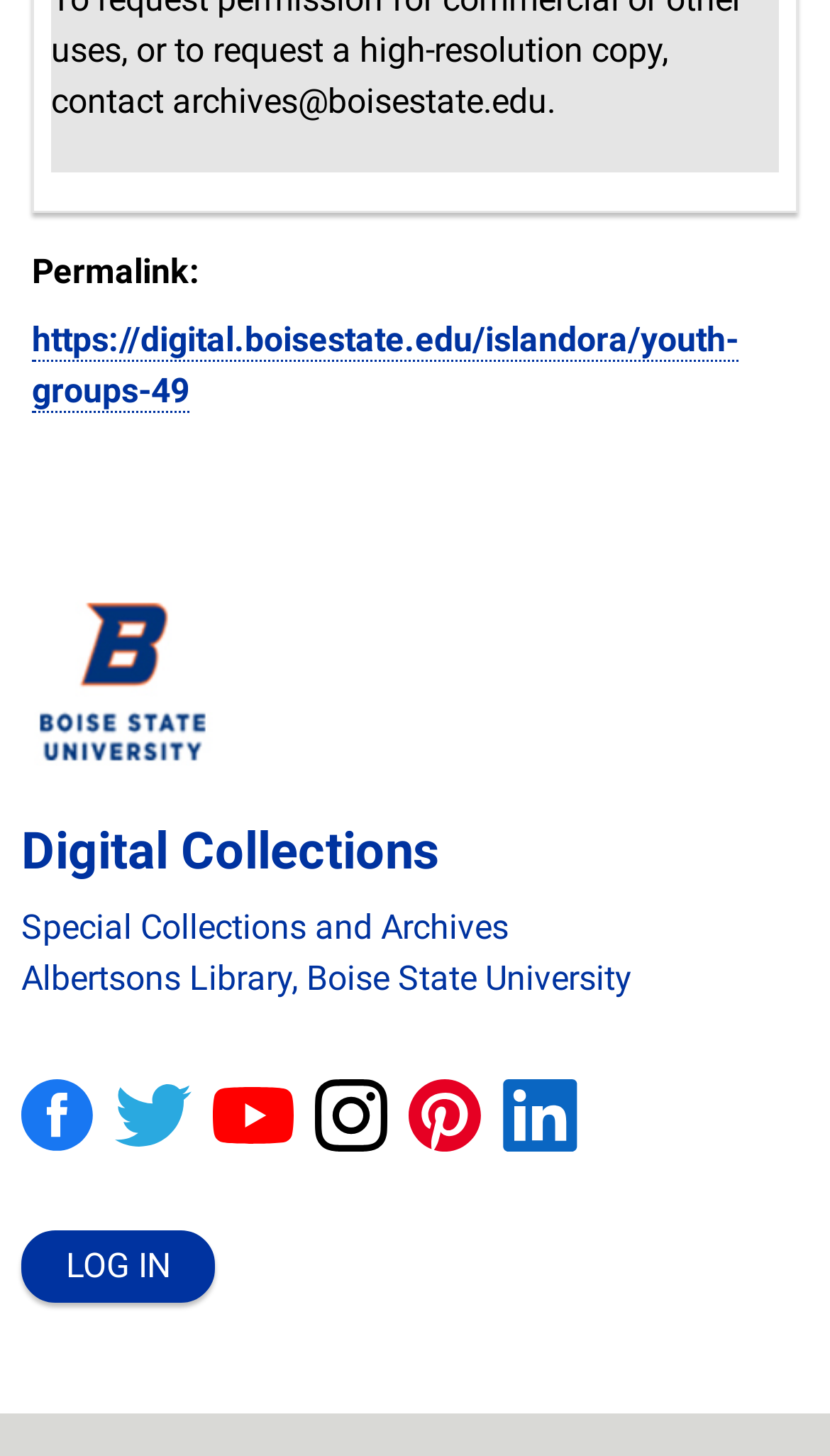Please identify the bounding box coordinates of the region to click in order to complete the given instruction: "Open Facebook". The coordinates should be four float numbers between 0 and 1, i.e., [left, top, right, bottom].

[0.026, 0.741, 0.138, 0.806]